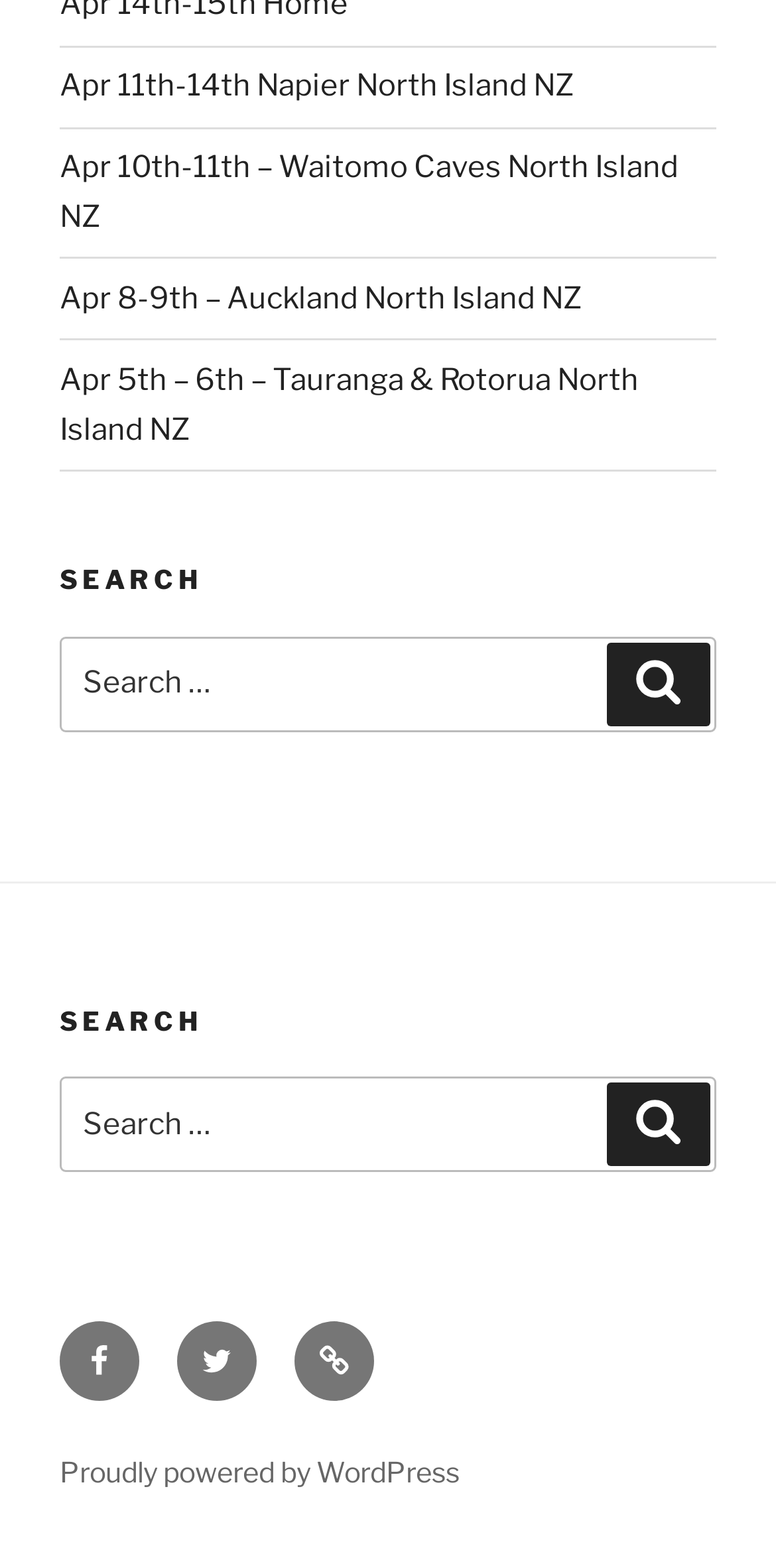Locate the bounding box coordinates of the element that needs to be clicked to carry out the instruction: "Click on the link to Waitomo Caves North Island NZ". The coordinates should be given as four float numbers ranging from 0 to 1, i.e., [left, top, right, bottom].

[0.077, 0.095, 0.874, 0.15]